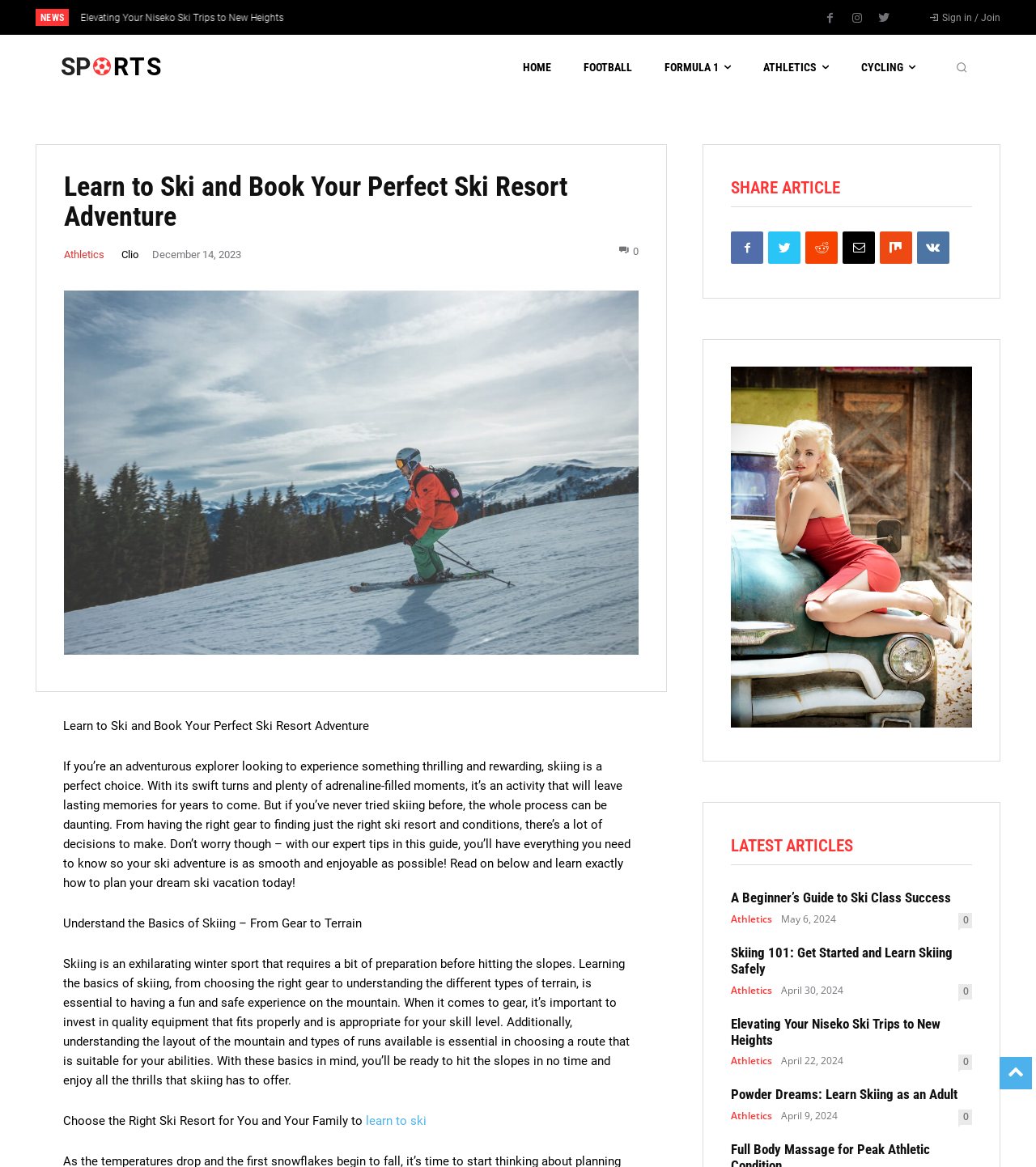What is the title of the first article under 'LATEST ARTICLES'?
Examine the webpage screenshot and provide an in-depth answer to the question.

By looking at the webpage content, I found the section 'LATEST ARTICLES' and the first article listed under it, which has the title 'A Beginner’s Guide to Ski Class Success'.